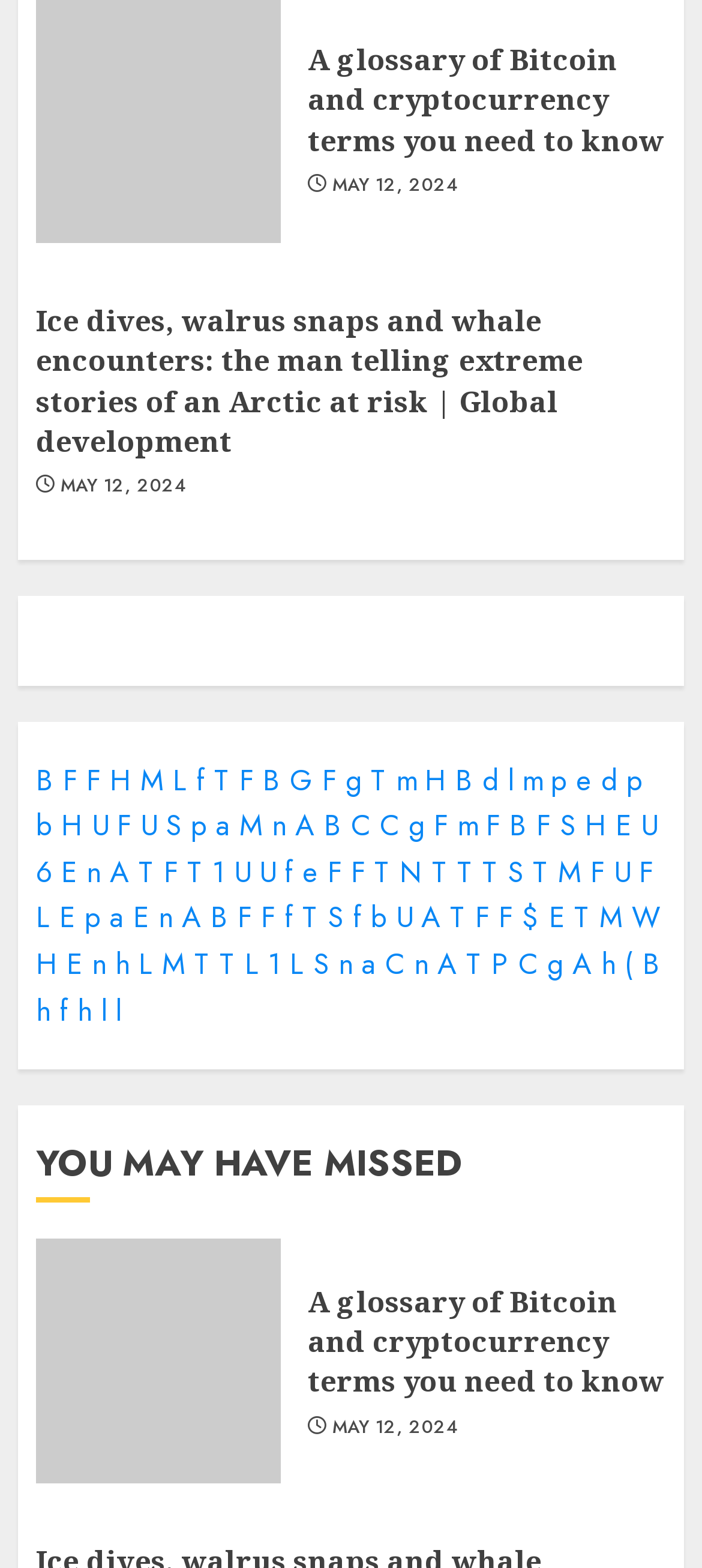What is the first letter of the alphabetical list?
Examine the image and provide an in-depth answer to the question.

I looked at the alphabetical list and found that the first letter is 'B'.